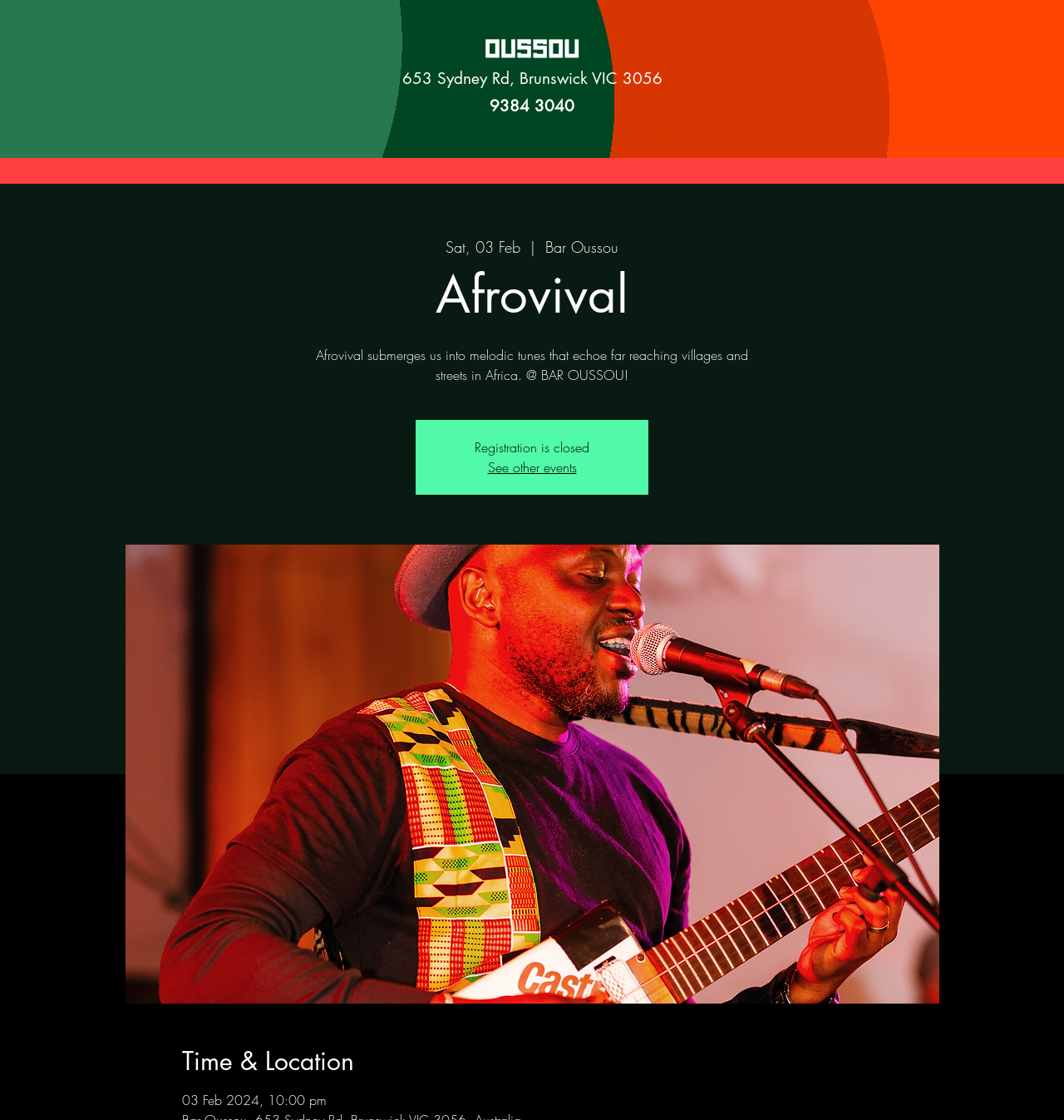Please examine the image and answer the question with a detailed explanation:
What is the date of the event?

The date of the event is '03 Feb 2024' which is mentioned in the static text element with the text '03 Feb 2024, 10:00 pm'.